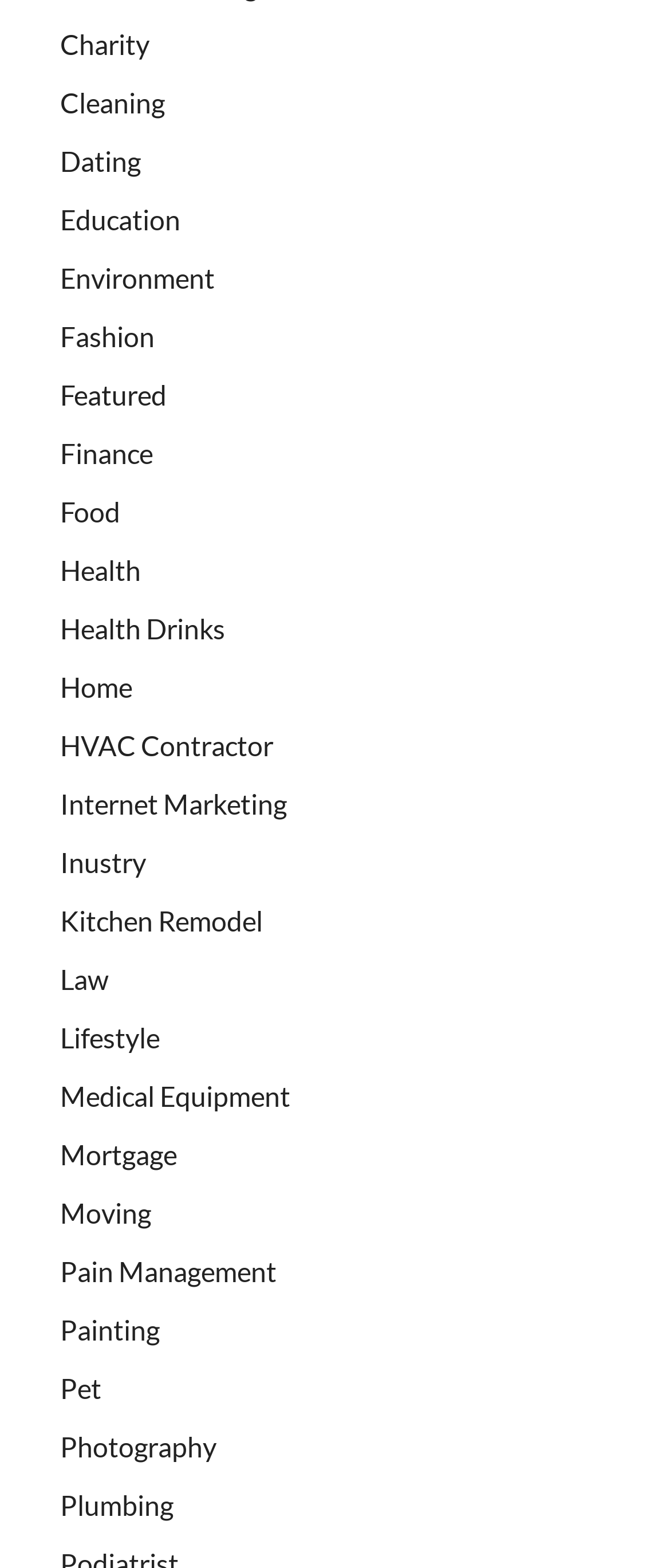Refer to the image and offer a detailed explanation in response to the question: What is the category located below 'Education'?

By analyzing the y1 and y2 coordinates of the link elements, I determined that the element with the text 'Environment' is located below the element with the text 'Education', indicating that 'Environment' is the category located below 'Education'.